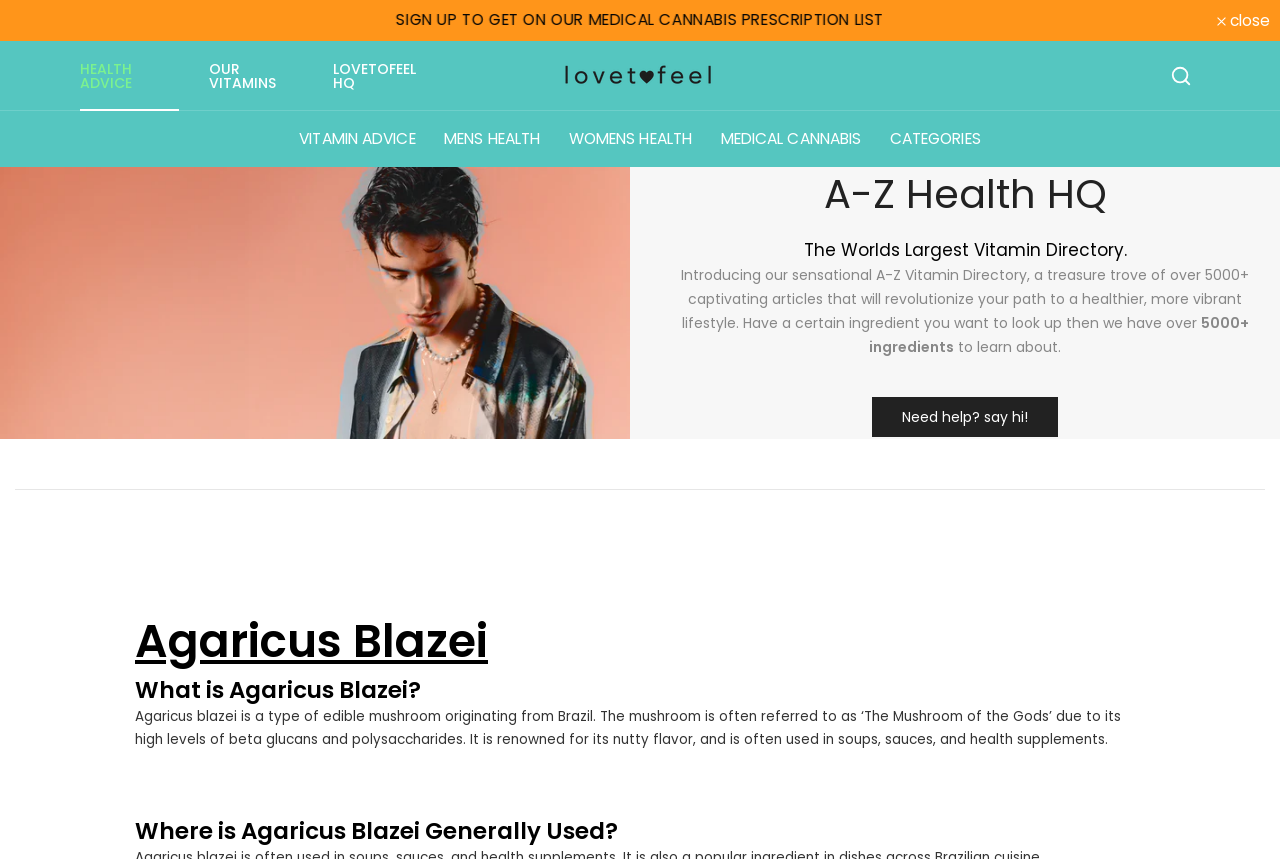Please find the bounding box coordinates of the clickable region needed to complete the following instruction: "Learn about Agaricus Blazei". The bounding box coordinates must consist of four float numbers between 0 and 1, i.e., [left, top, right, bottom].

[0.105, 0.71, 0.895, 0.784]